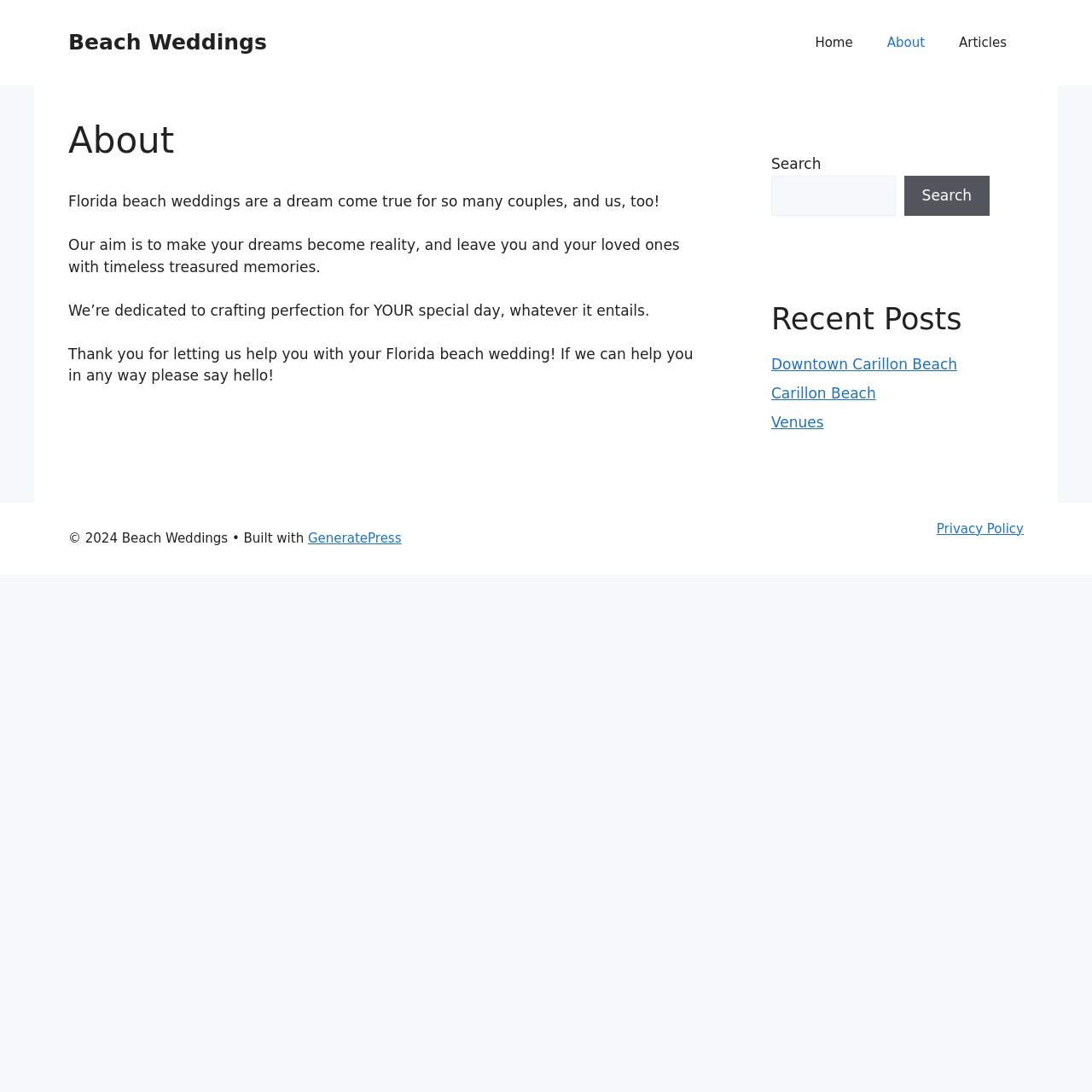Find the bounding box coordinates of the clickable element required to execute the following instruction: "Read about beach weddings". Provide the coordinates as four float numbers between 0 and 1, i.e., [left, top, right, bottom].

[0.062, 0.109, 0.644, 0.149]